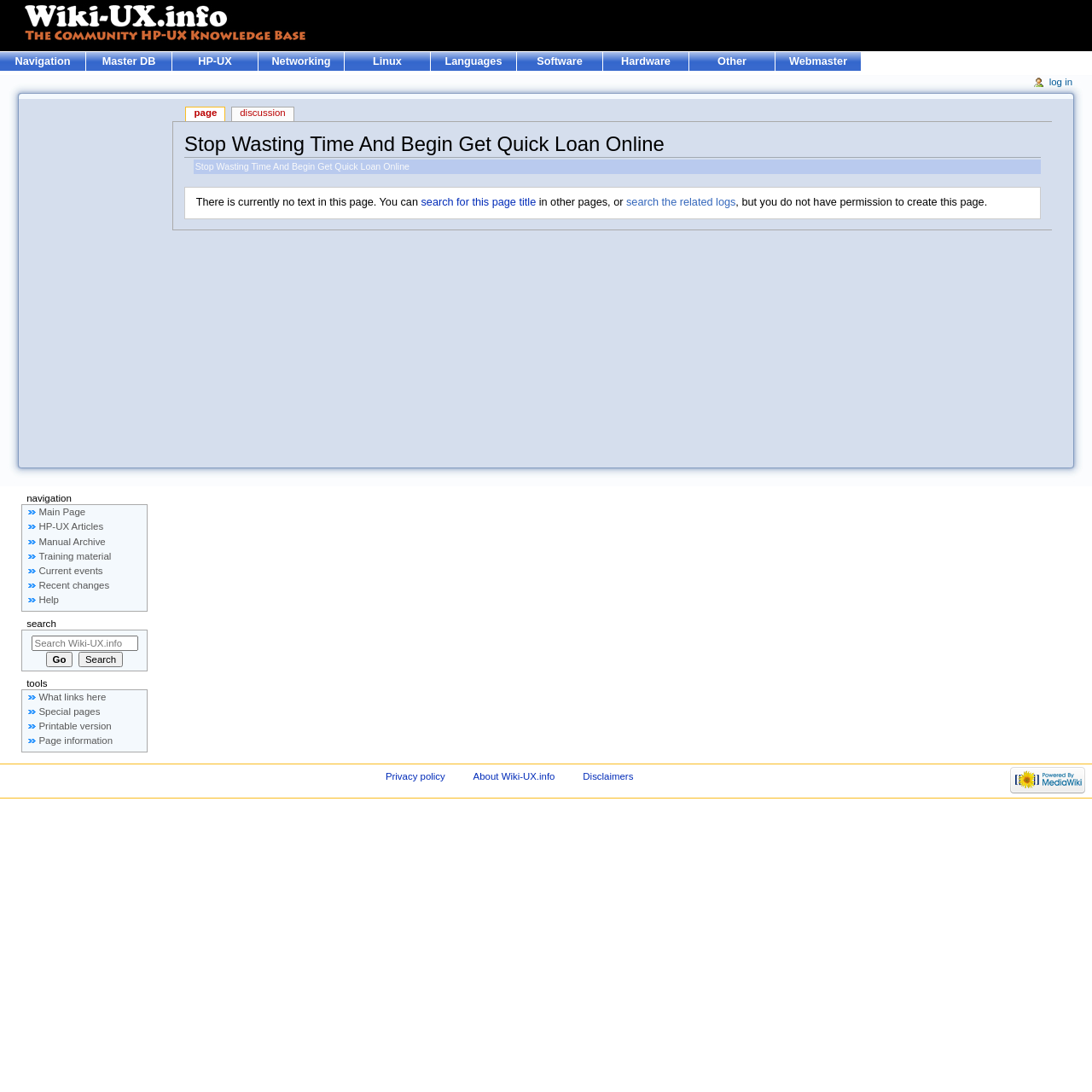Locate the bounding box coordinates of the element's region that should be clicked to carry out the following instruction: "Log in". The coordinates need to be four float numbers between 0 and 1, i.e., [left, top, right, bottom].

[0.961, 0.07, 0.982, 0.081]